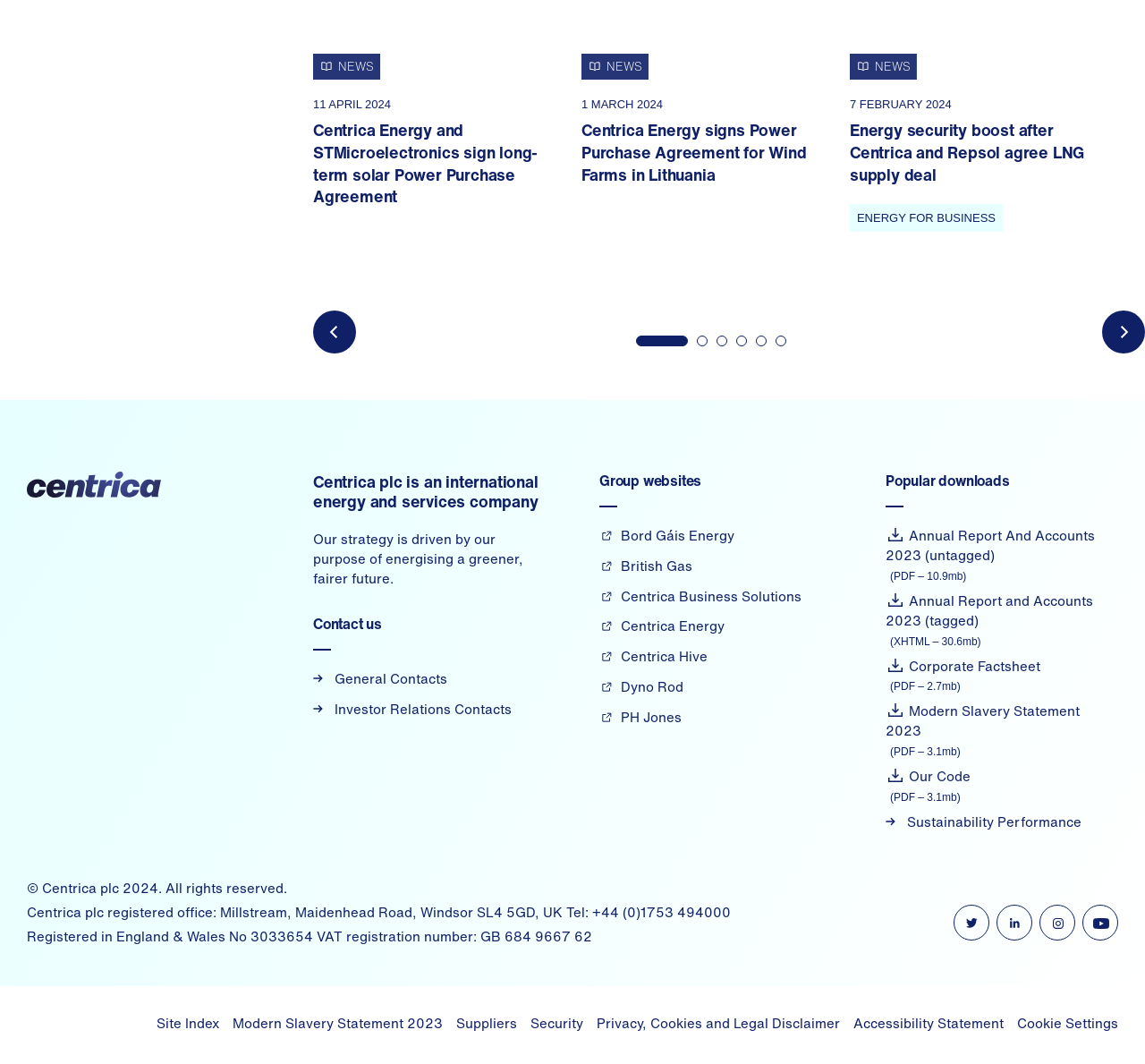How many page dots are there?
Please respond to the question with as much detail as possible.

There are six page dots listed horizontally in the middle of the webpage, labeled as 'Page dot 1' to 'Page dot 6', which likely represent different pages or sections of the website.